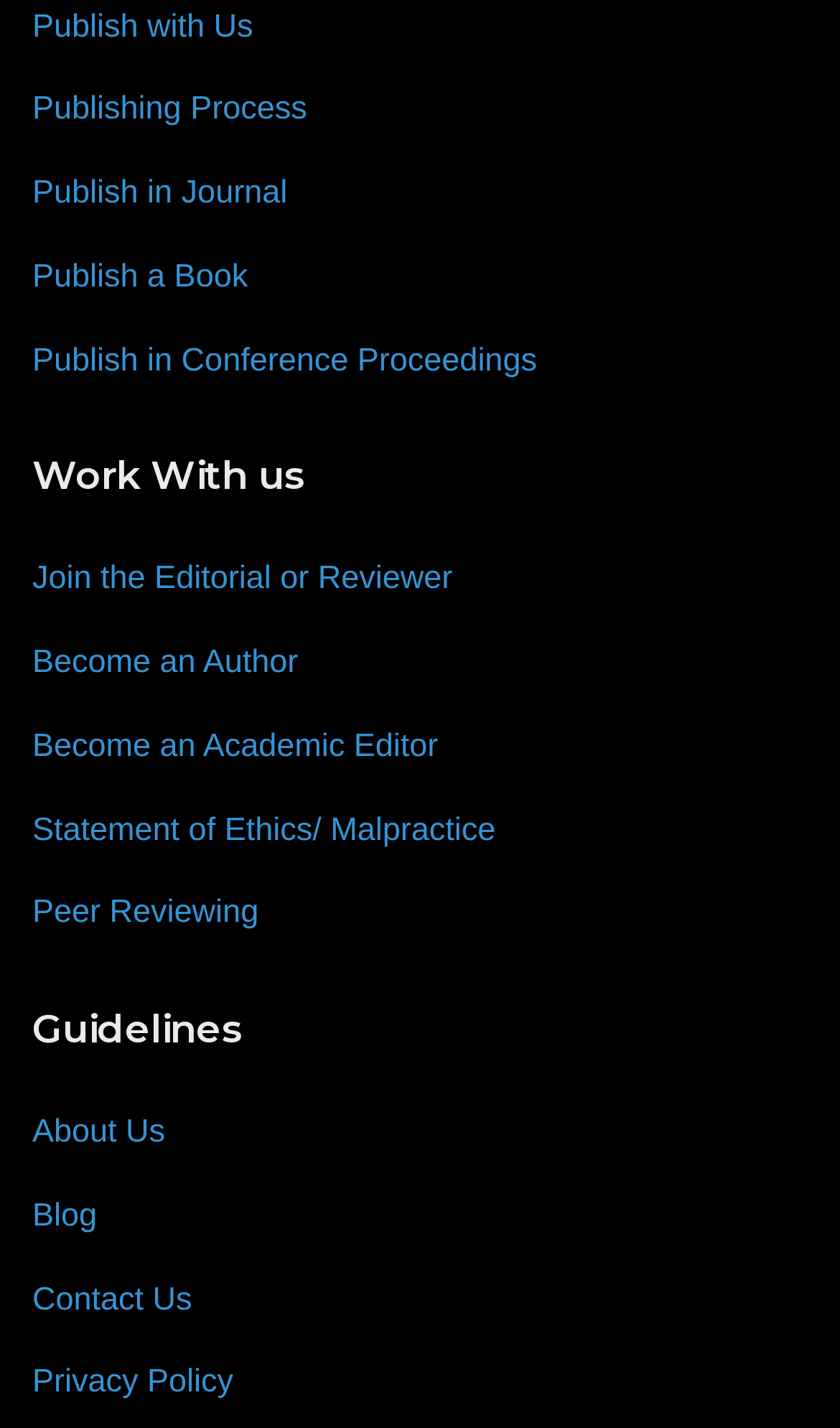What is the first link related to publishing?
Examine the image and give a concise answer in one word or a short phrase.

Publish with Us